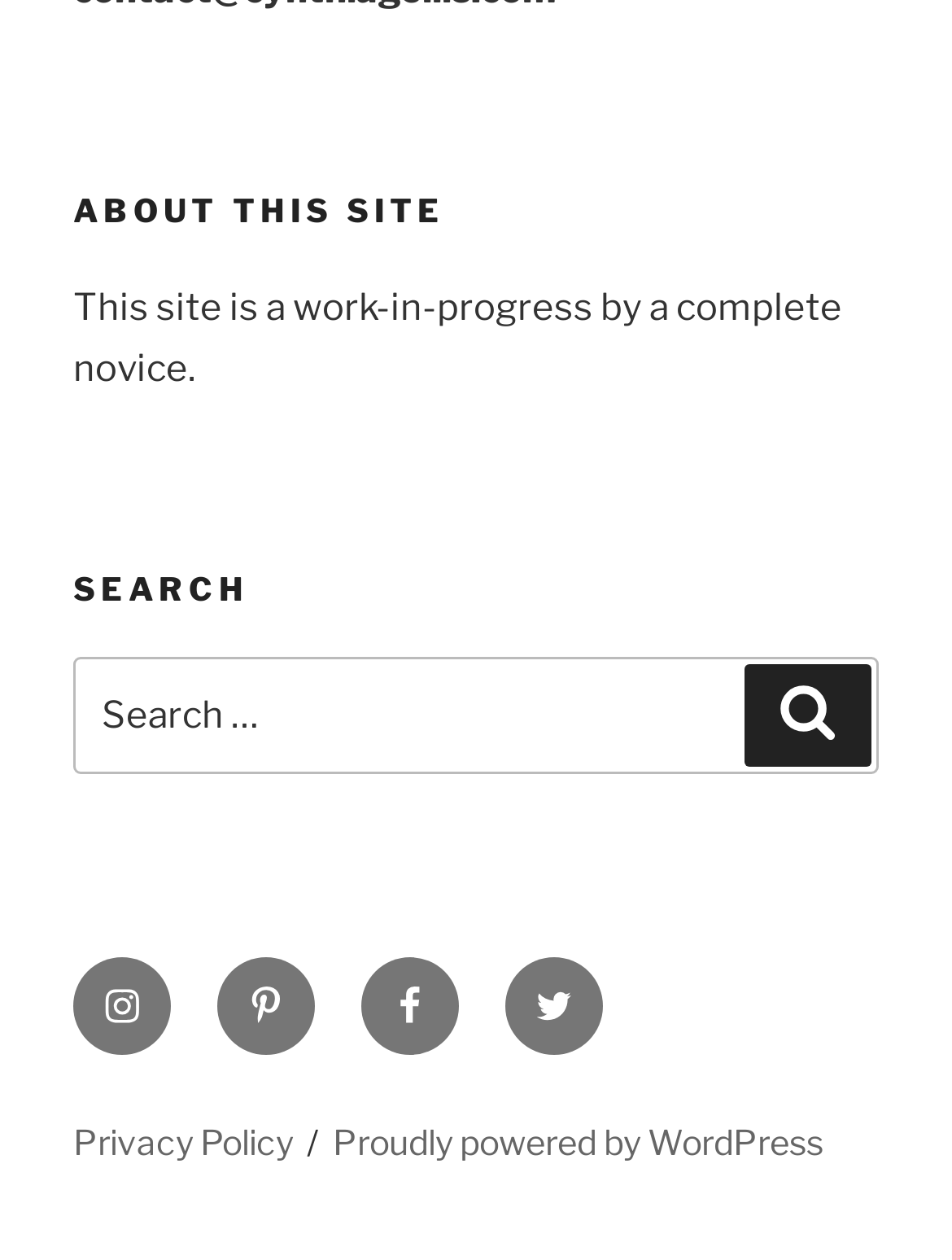Indicate the bounding box coordinates of the clickable region to achieve the following instruction: "Click the Instagram link."

[0.077, 0.76, 0.179, 0.838]